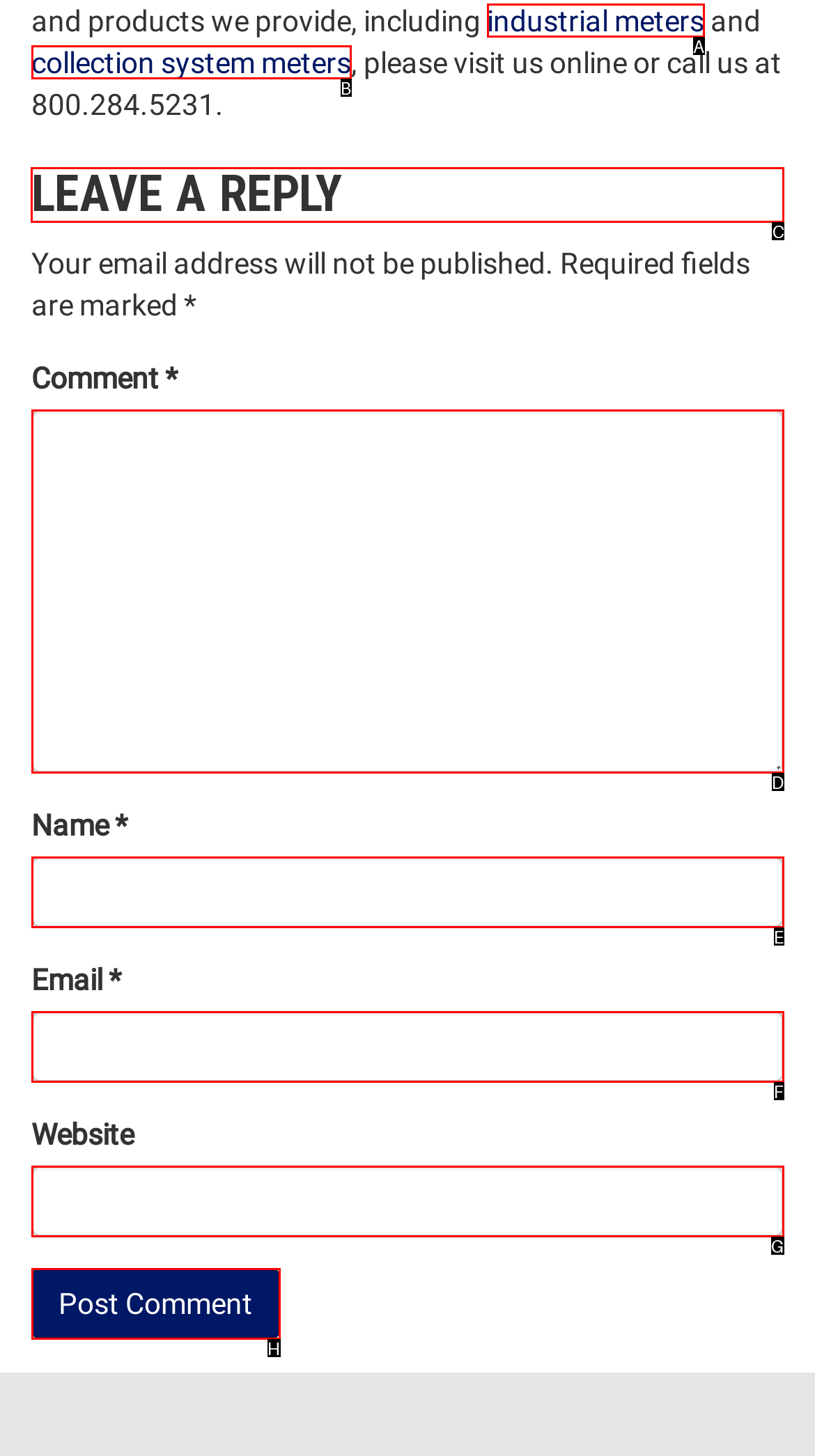Identify the correct UI element to click to follow this instruction: Leave a reply
Respond with the letter of the appropriate choice from the displayed options.

C